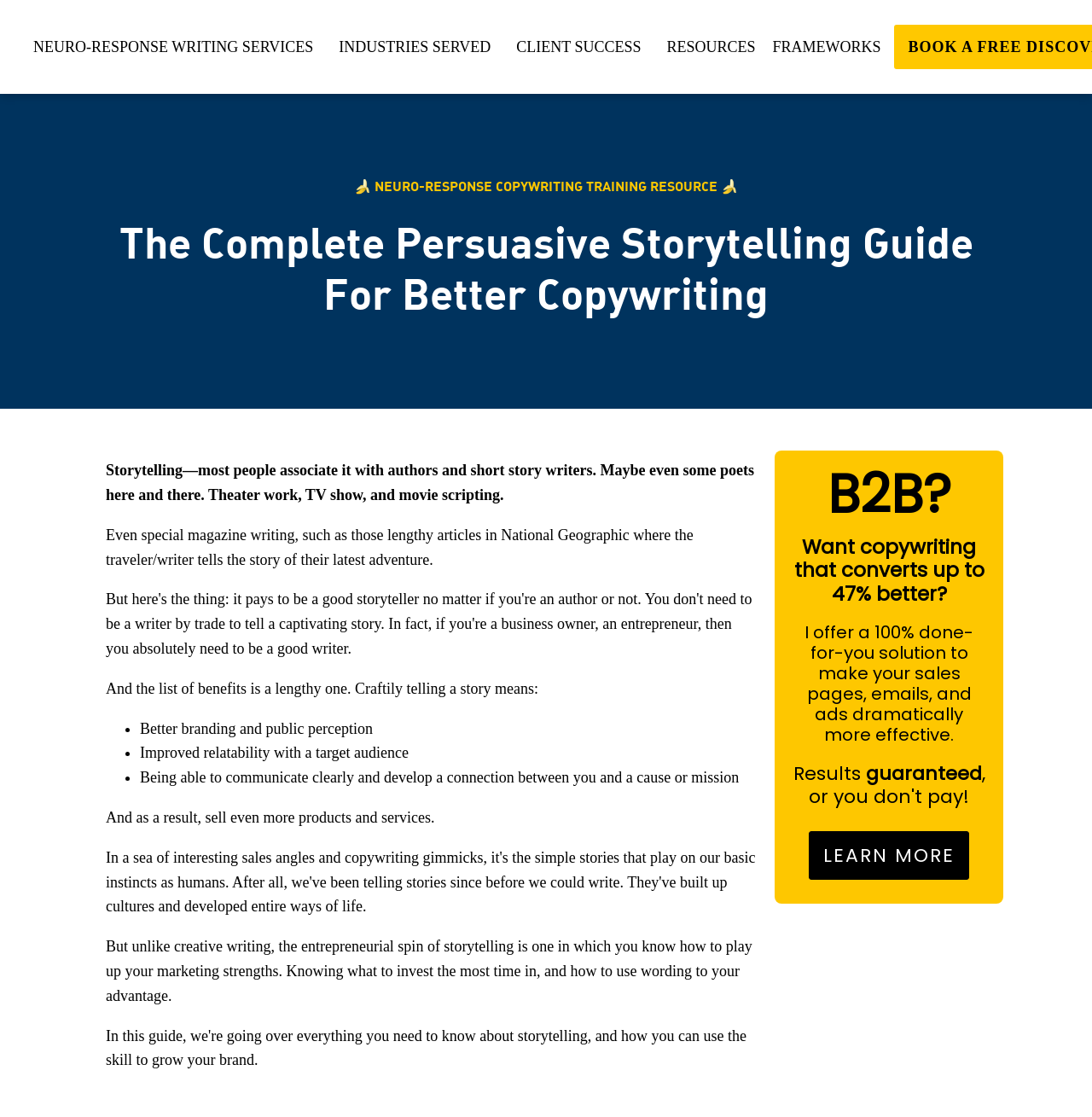What is the author's offer to B2B clients?
Based on the image, answer the question with as much detail as possible.

The author appears to be offering a 100% done-for-you solution to B2B clients, which includes making sales pages, emails, and ads more effective. This is mentioned in the heading that says 'Want copywriting that converts up to 47% better?' and the subsequent headings that describe the author's offer.